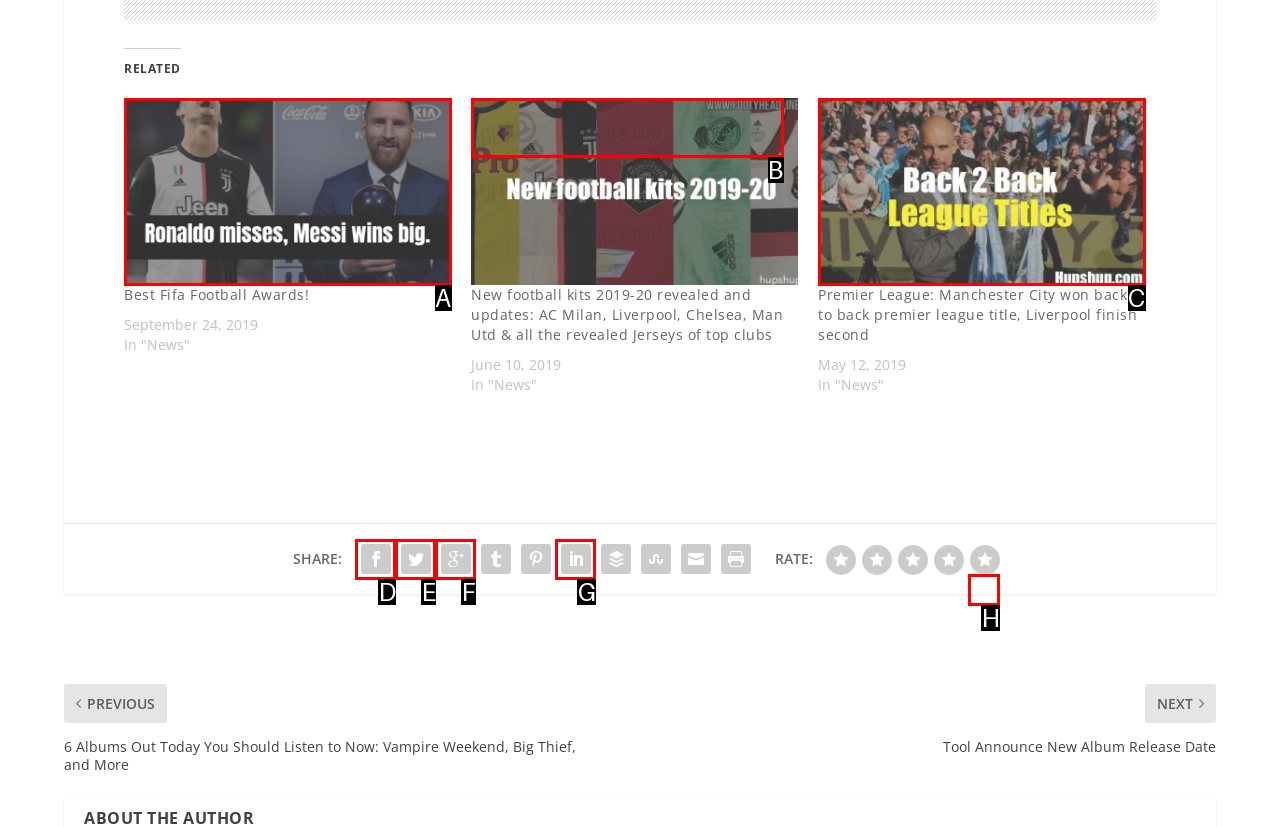Provide the letter of the HTML element that you need to click on to perform the task: Rate with 5 stars.
Answer with the letter corresponding to the correct option.

H